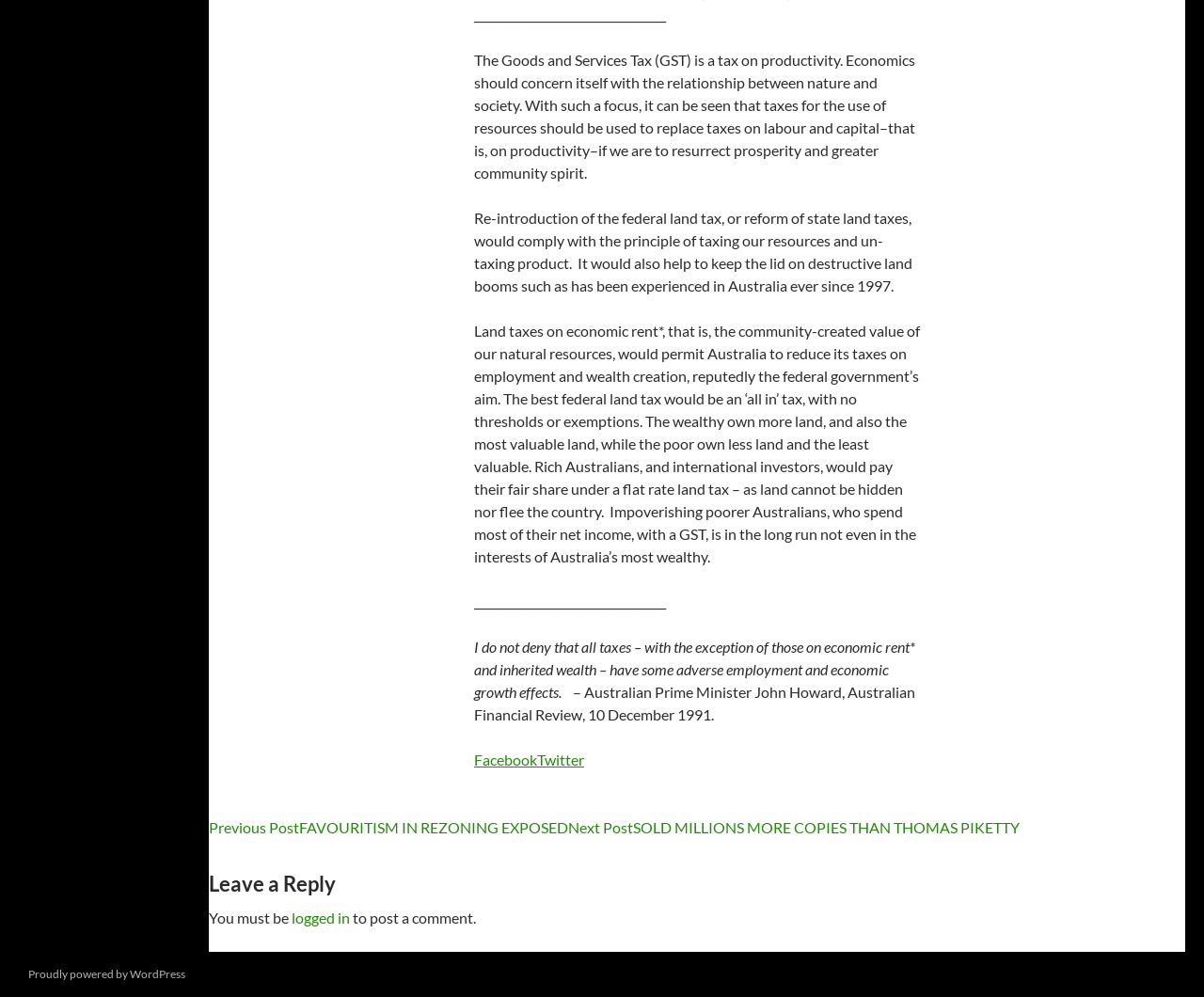Determine the bounding box coordinates for the HTML element described here: "Twitter".

[0.446, 0.753, 0.485, 0.771]